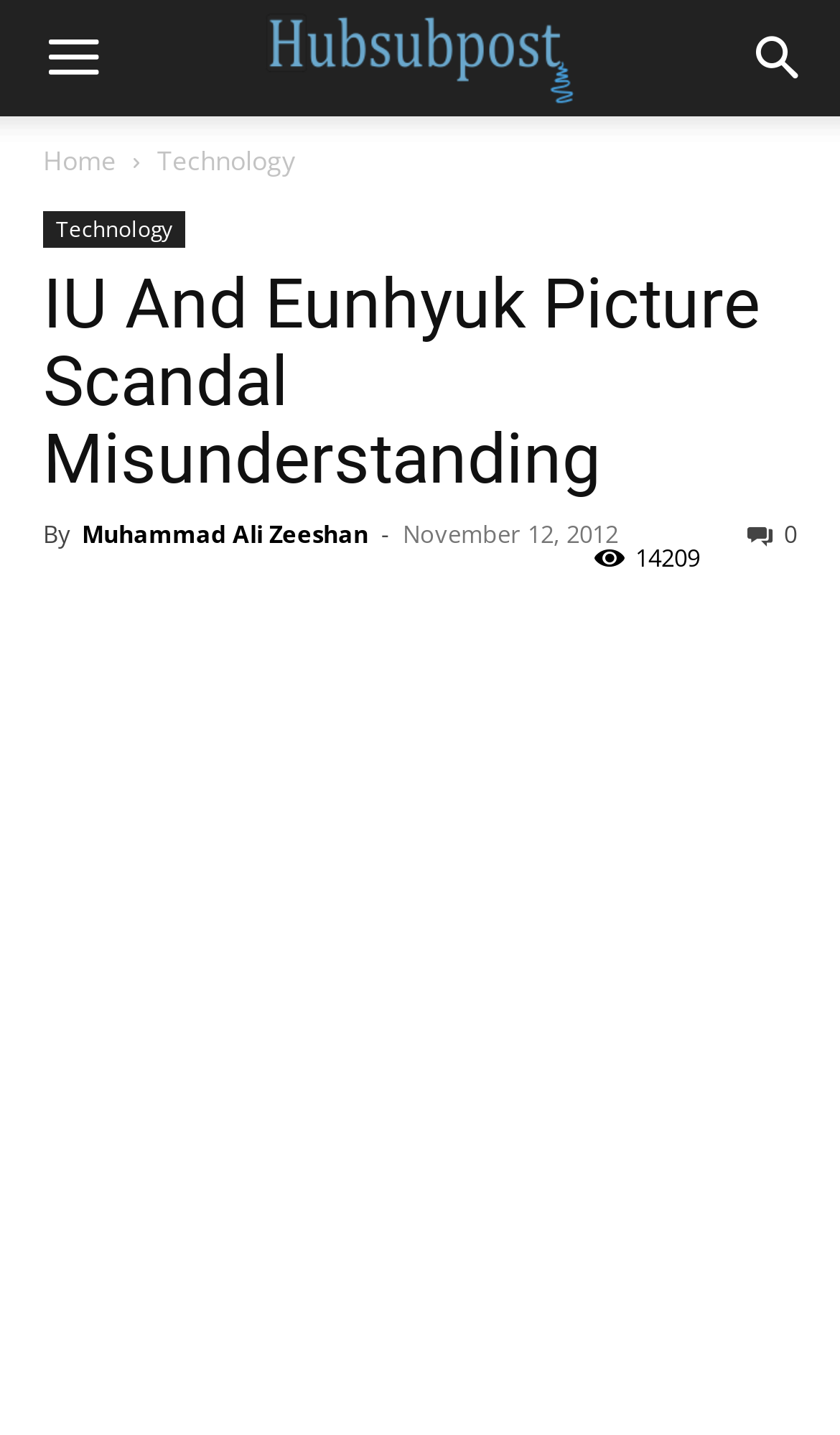Predict the bounding box coordinates of the UI element that matches this description: "Muhammad Ali Zeeshan". The coordinates should be in the format [left, top, right, bottom] with each value between 0 and 1.

[0.097, 0.36, 0.438, 0.383]